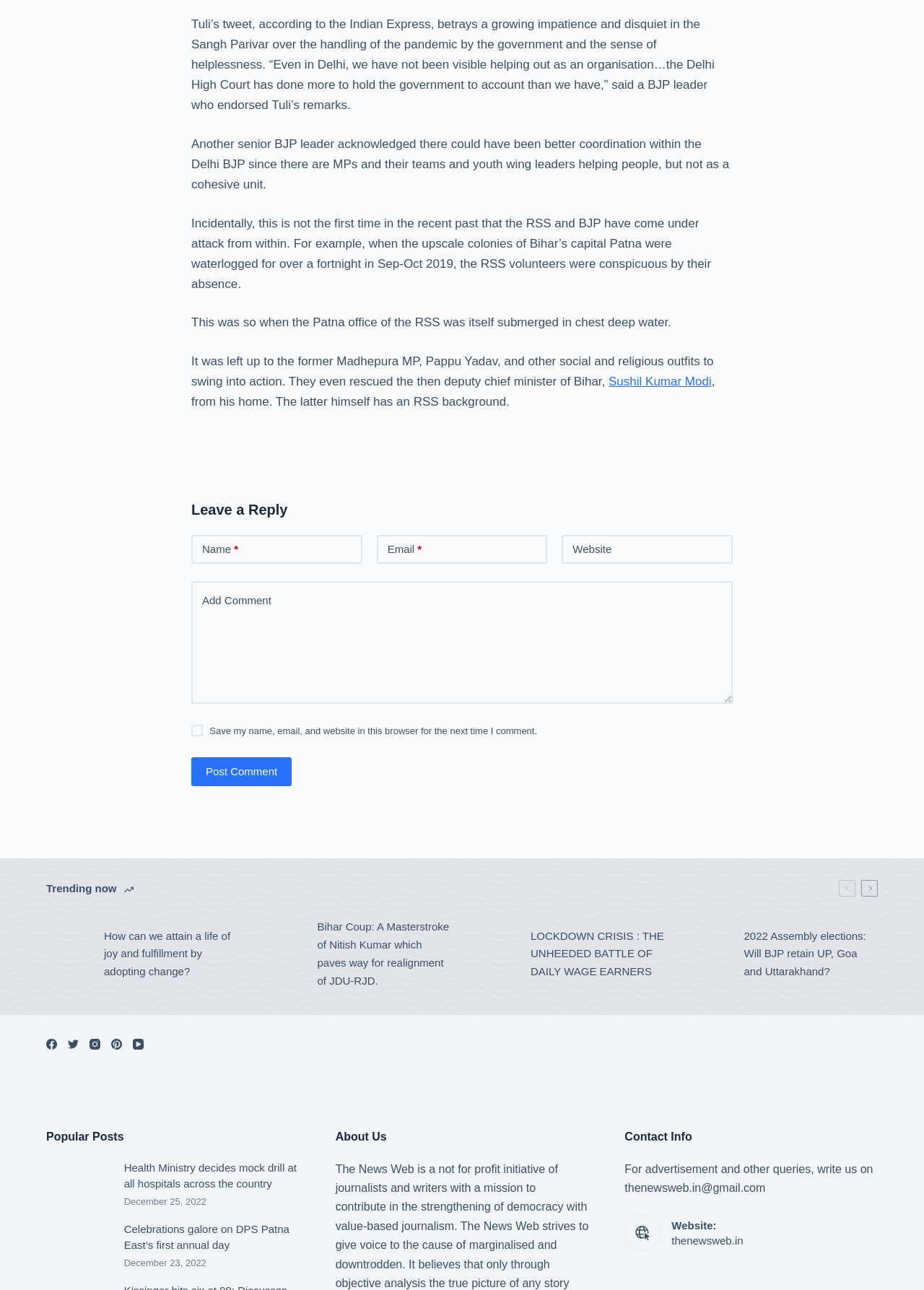Identify the bounding box coordinates of the region I need to click to complete this instruction: "Leave a comment".

[0.207, 0.387, 0.793, 0.403]